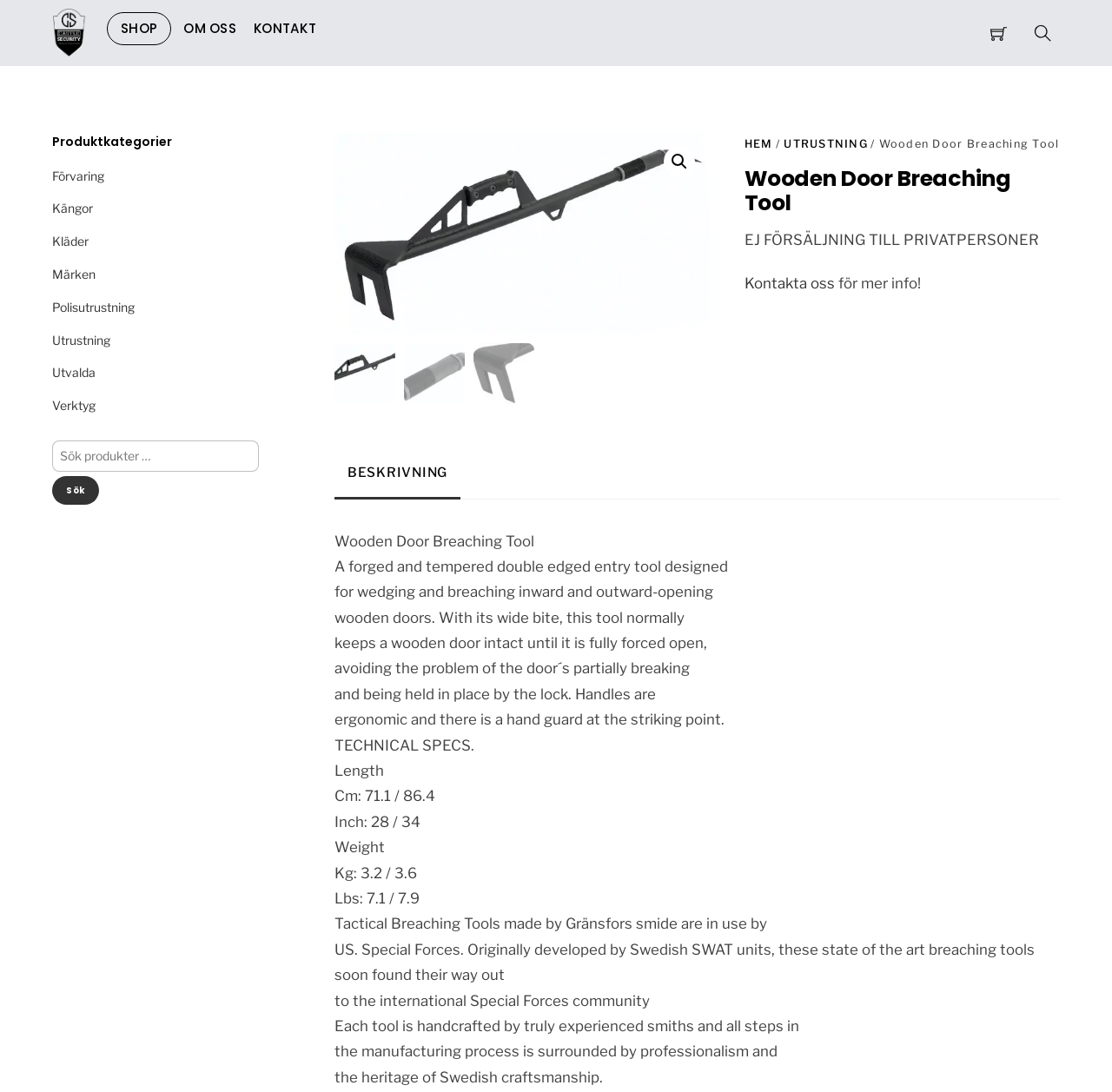What is the name of the manufacturer of the tool?
With the help of the image, please provide a detailed response to the question.

I found the answer by reading the text on the page, which mentions that 'Tactical Breaching Tools made by Gränsfors smide are in use by US. Special Forces'.